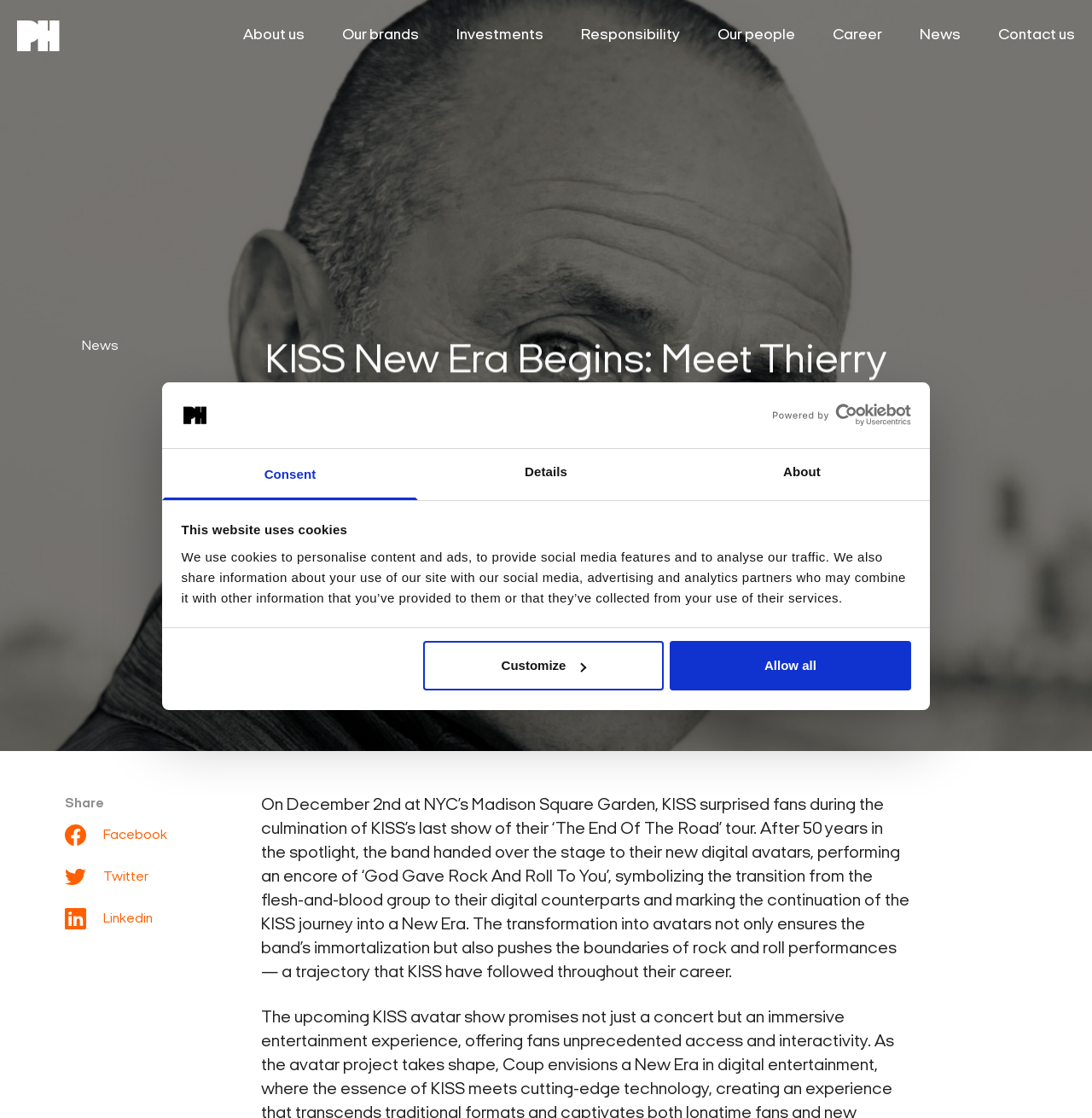Identify the bounding box for the UI element specified in this description: "parent_node: About us title="Pophouse"". The coordinates must be four float numbers between 0 and 1, formatted as [left, top, right, bottom].

[0.016, 0.018, 0.055, 0.046]